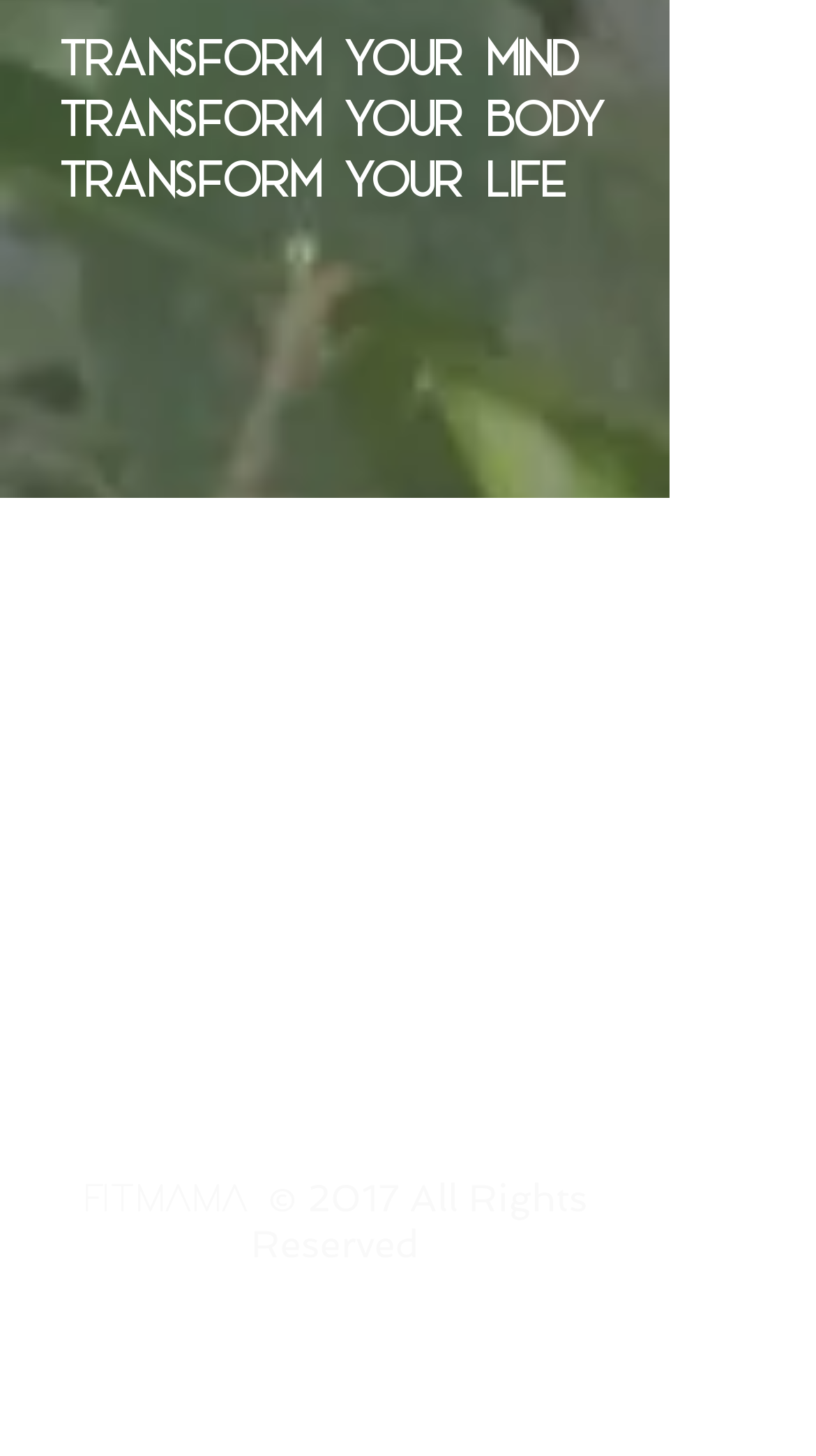Extract the bounding box coordinates for the HTML element that matches this description: "BACK TO TOP". The coordinates should be four float numbers between 0 and 1, i.e., [left, top, right, bottom].

[0.291, 0.644, 0.529, 0.687]